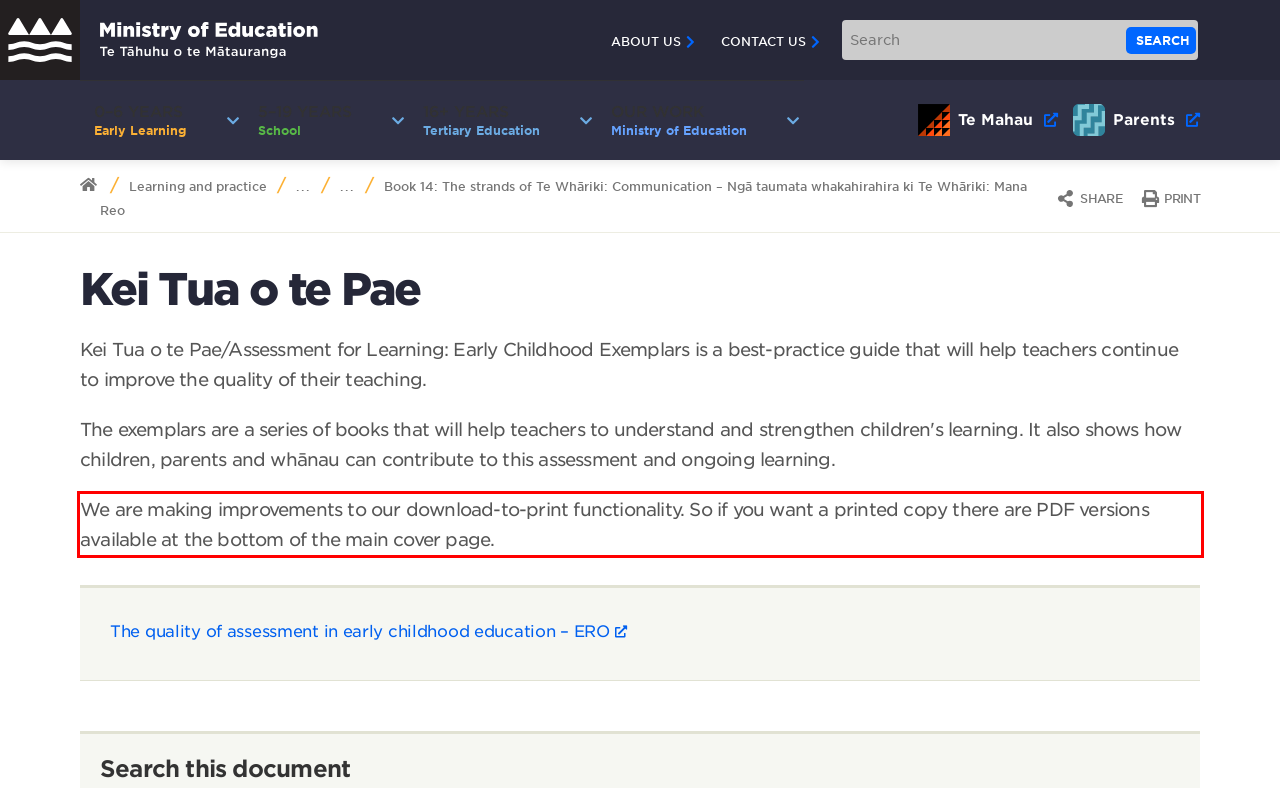Please analyze the screenshot of a webpage and extract the text content within the red bounding box using OCR.

We are making improvements to our download-to-print functionality. So if you want a printed copy there are PDF versions available at the bottom of the main cover page.